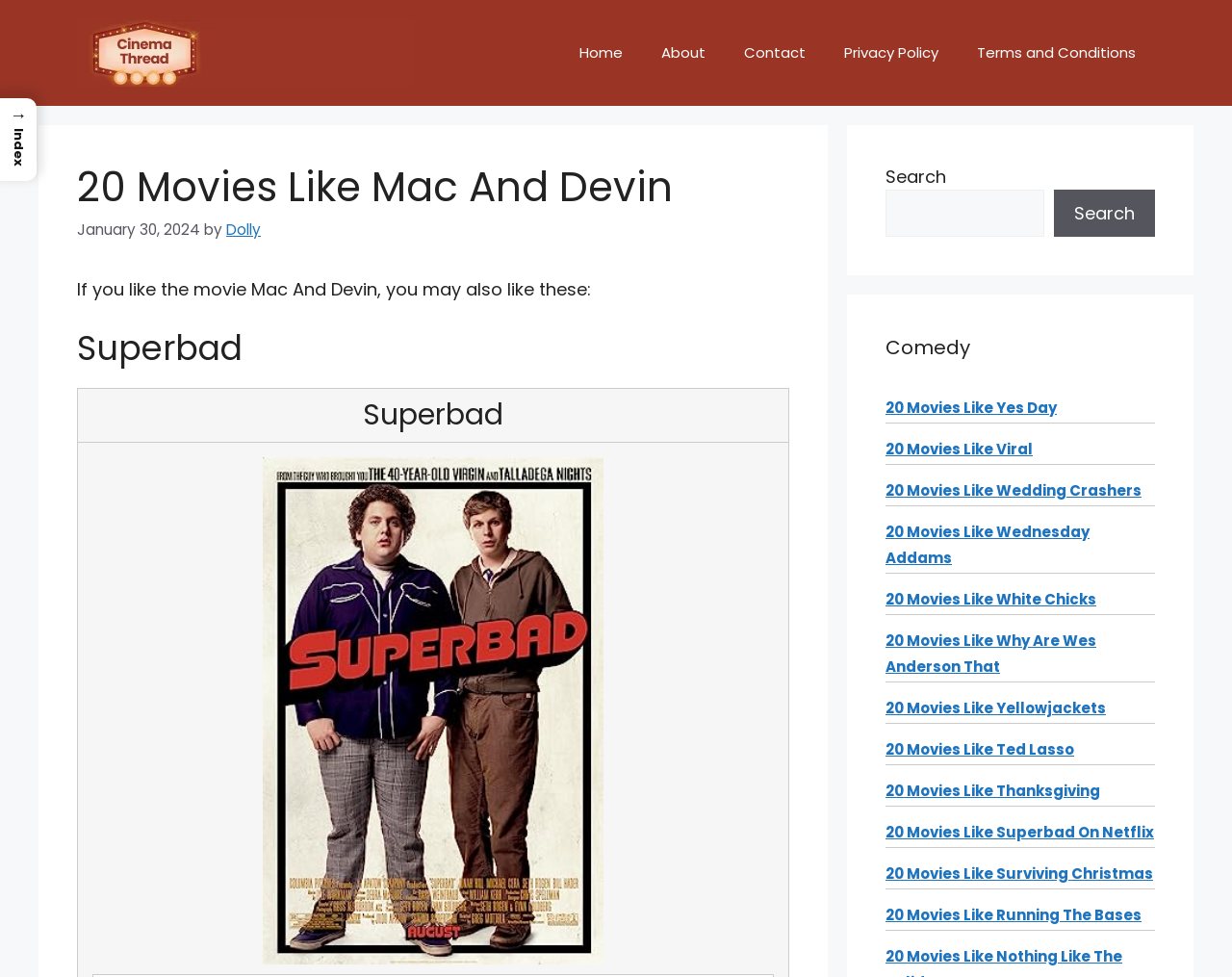Identify the main heading from the webpage and provide its text content.

20 Movies Like Mac And Devin